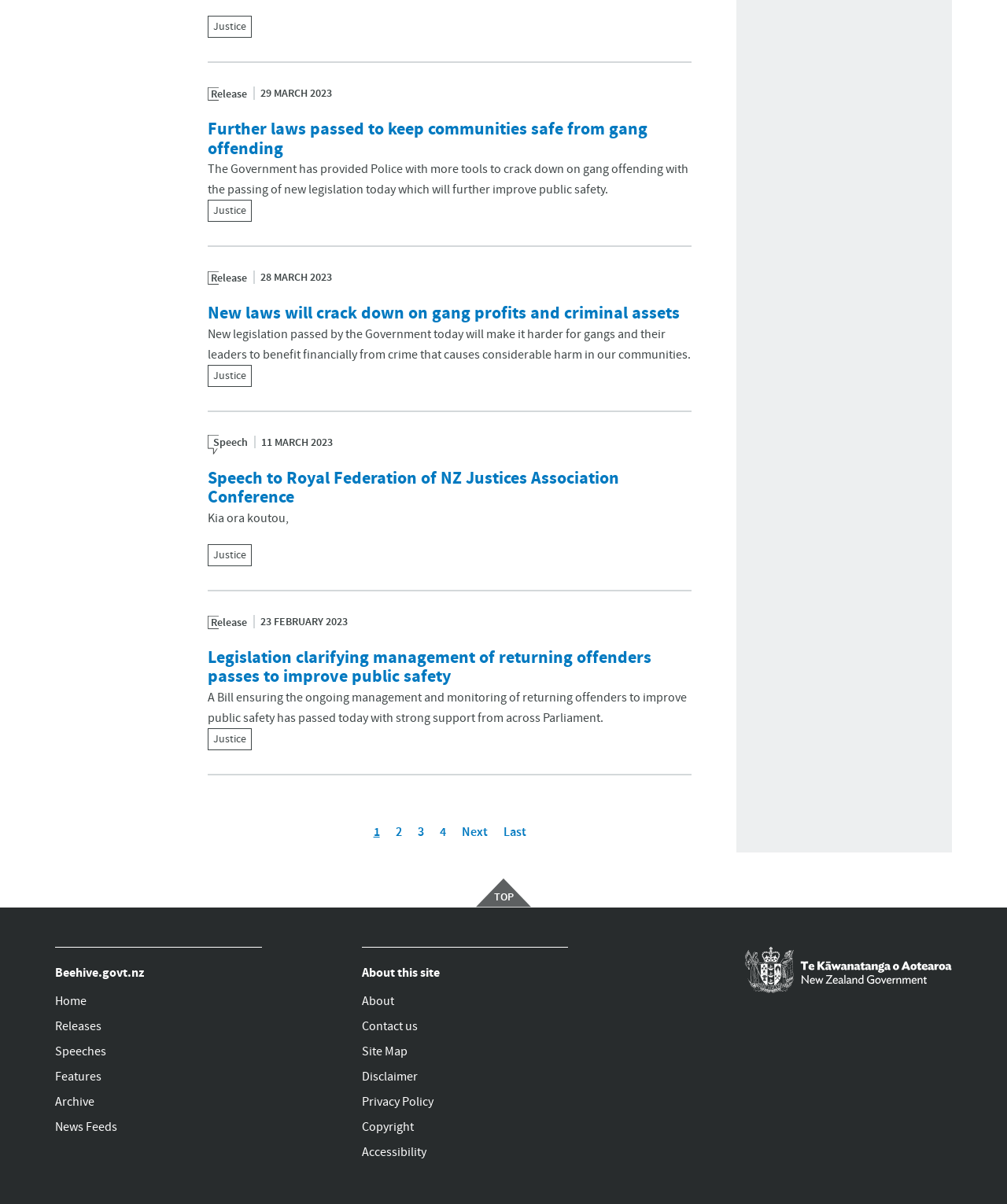What is the purpose of the 'Beehive.govt.nz' section?
Using the image, answer in one word or phrase.

To navigate to the main website